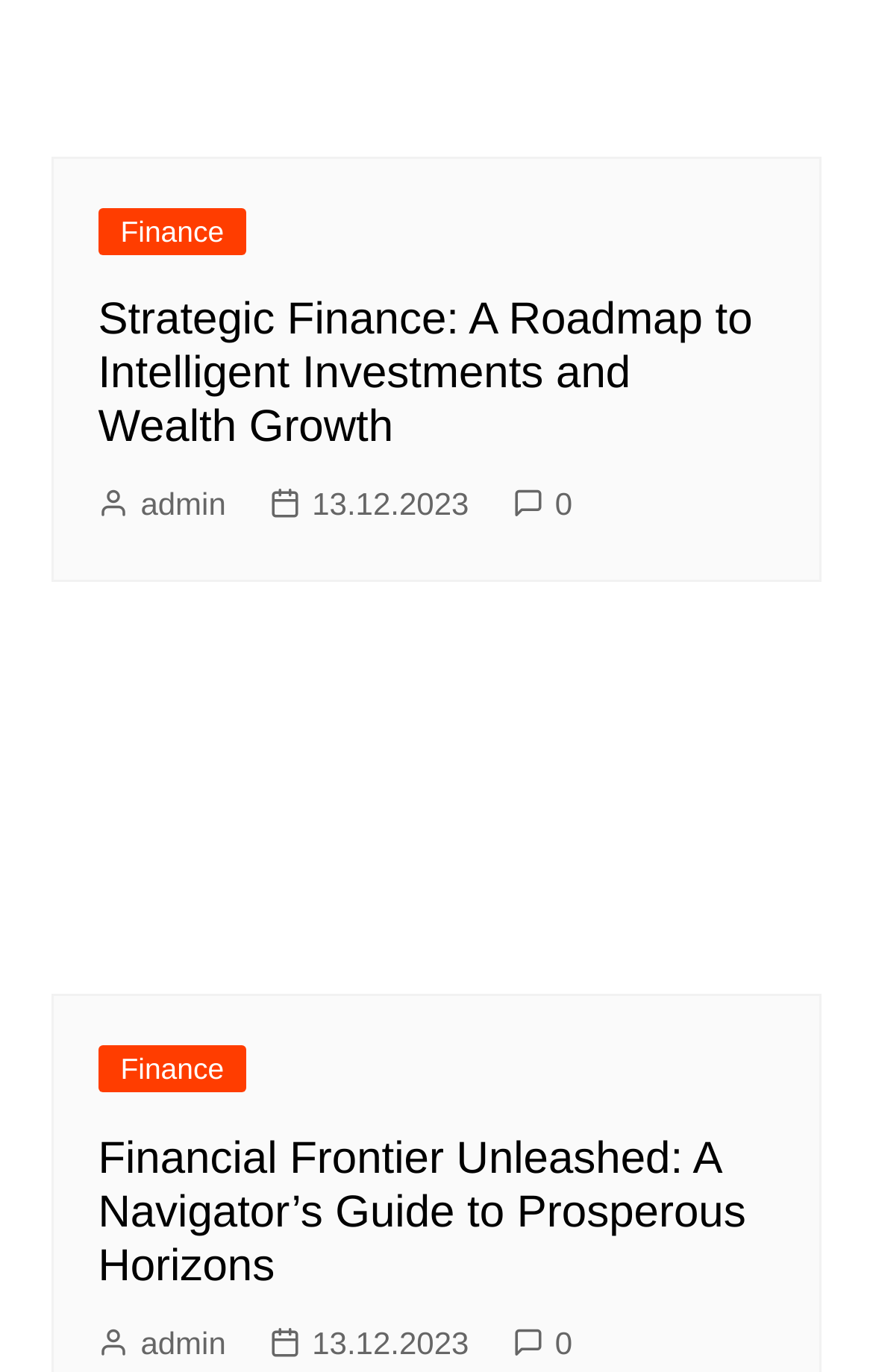Could you locate the bounding box coordinates for the section that should be clicked to accomplish this task: "Check the date '13.12.2023'".

[0.309, 0.35, 0.537, 0.386]